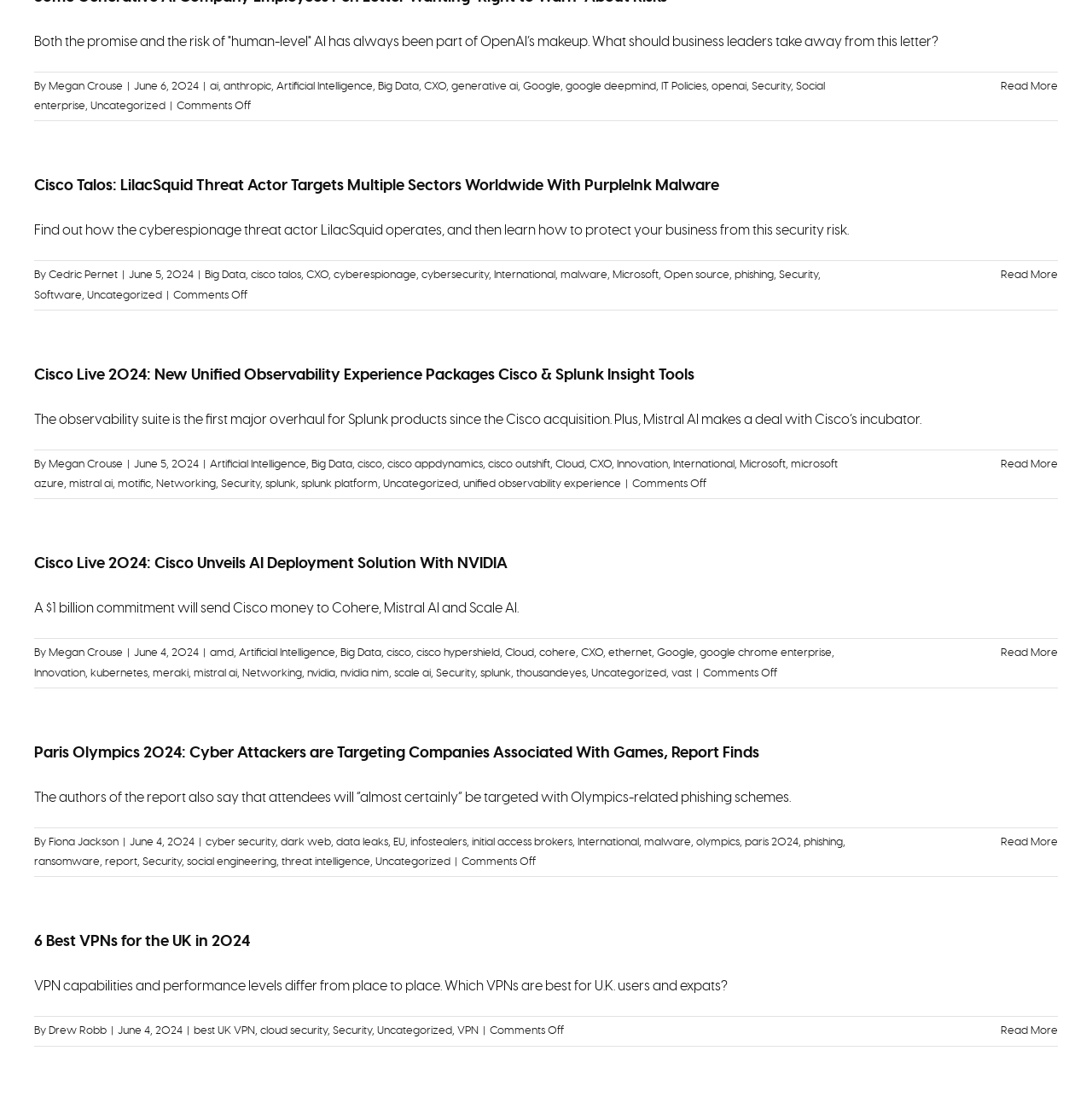Examine the image and give a thorough answer to the following question:
Who wrote the article 'Some Generative AI Company Employees Pen Letter Wanting ‘Right to Warn’ About Risks'?

I found the author's name by looking at the text 'By' followed by 'Megan Crouse' in the article section.